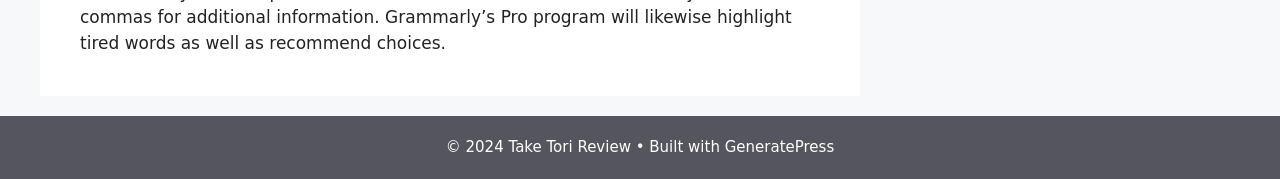Using the provided description aria-label="Next", find the bounding box coordinates for the UI element. Provide the coordinates in (top-left x, top-left y, bottom-right x, bottom-right y) format, ensuring all values are between 0 and 1.

None